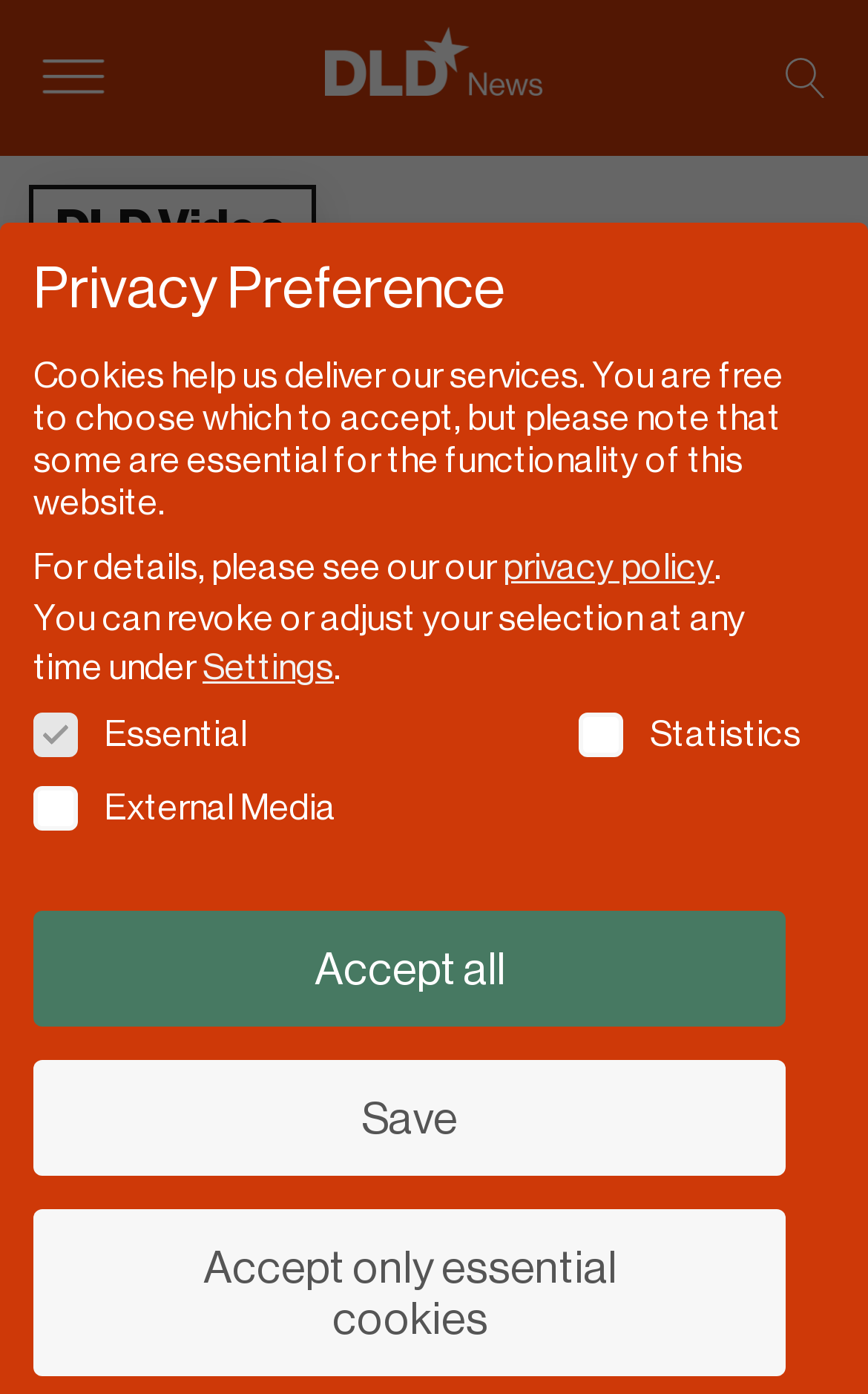Specify the bounding box coordinates of the area to click in order to follow the given instruction: "Watch the video of Serviceplan CEO Florian Haller."

[0.033, 0.249, 0.967, 0.576]